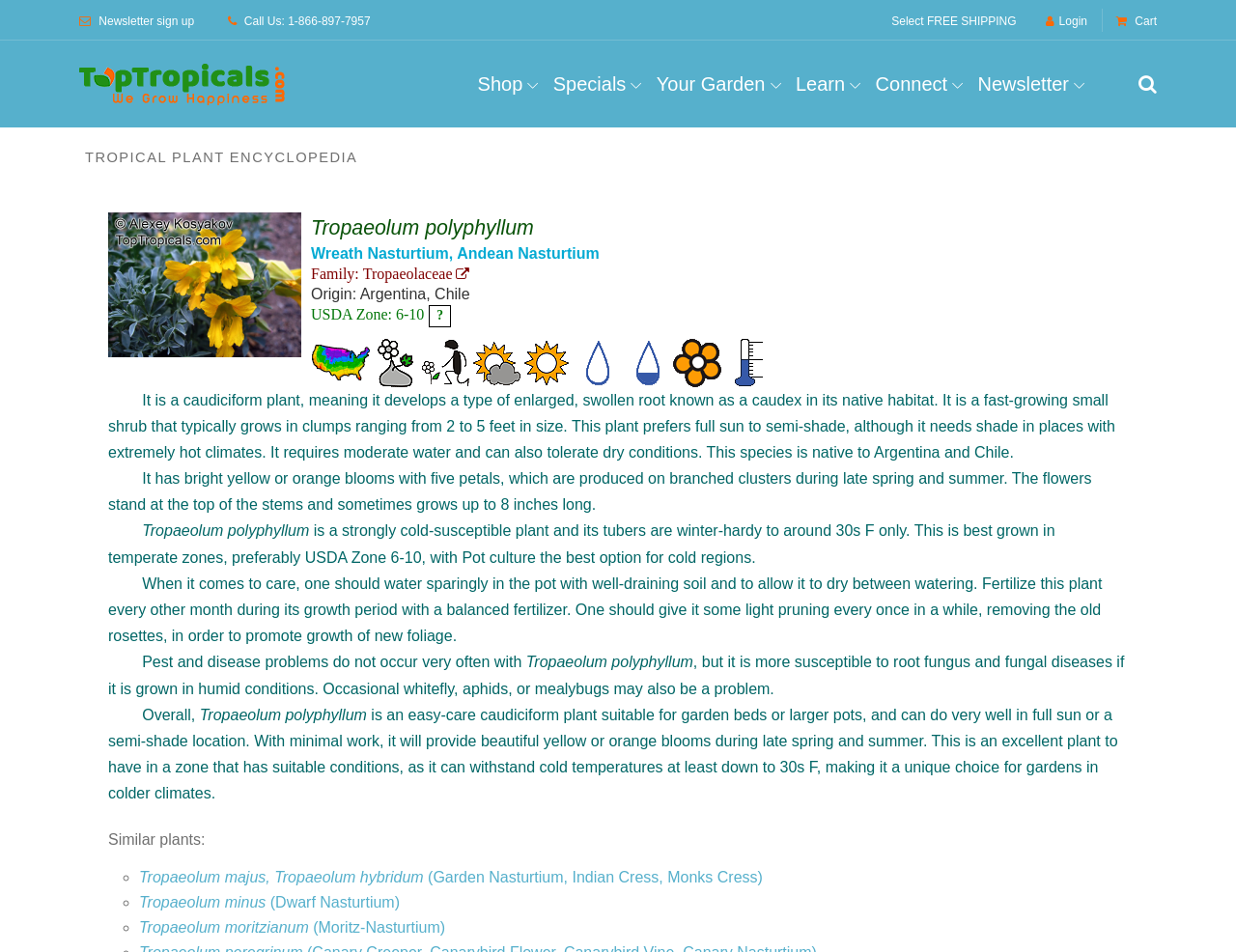What is the type of root developed by this plant?
Please look at the screenshot and answer in one word or a short phrase.

Caudex